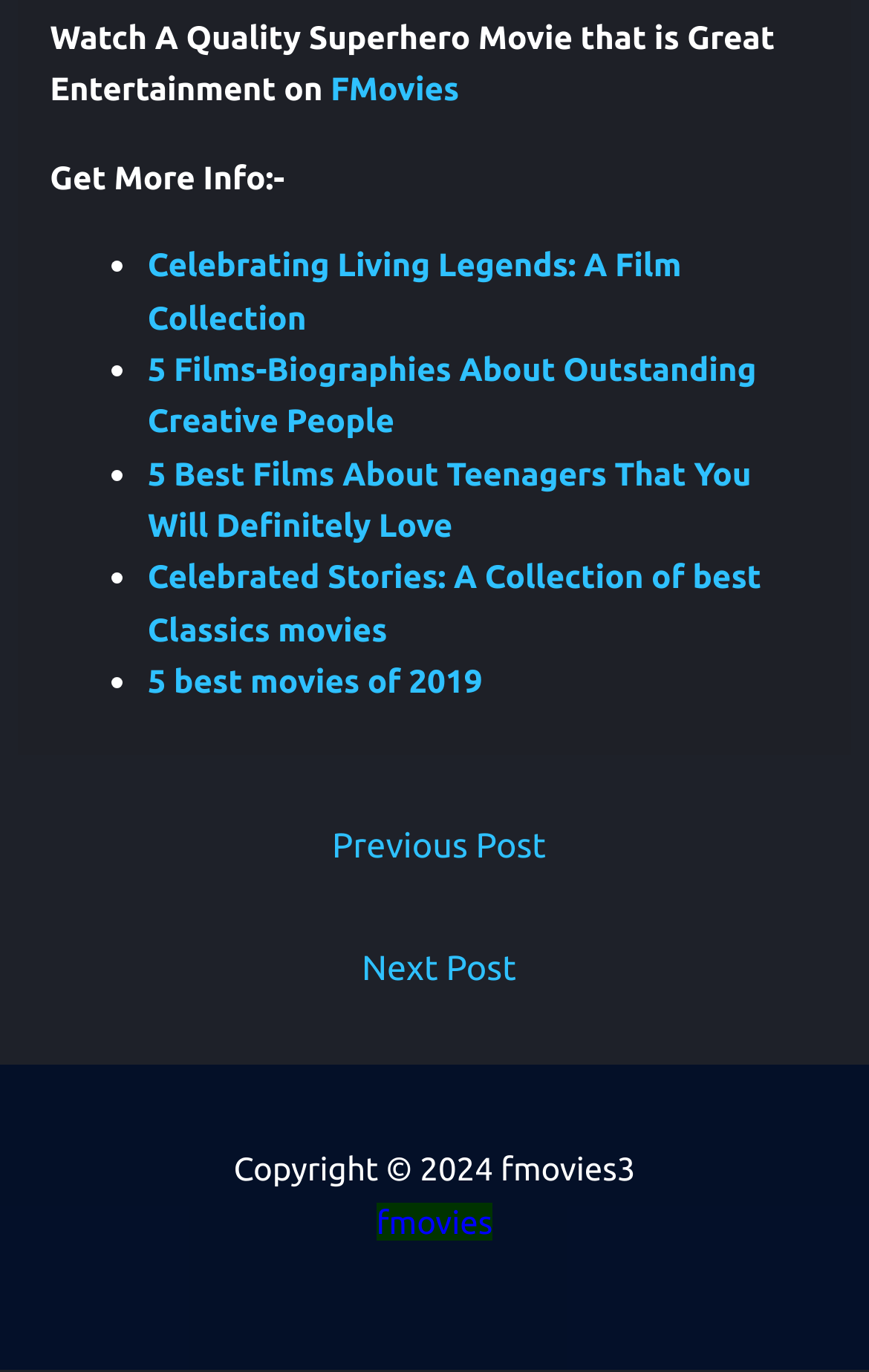With reference to the screenshot, provide a detailed response to the question below:
What is the copyright year of the website?

The copyright year can be found in the StaticText element at the bottom of the webpage, which reads 'Copyright © 2024 fmovies3'.